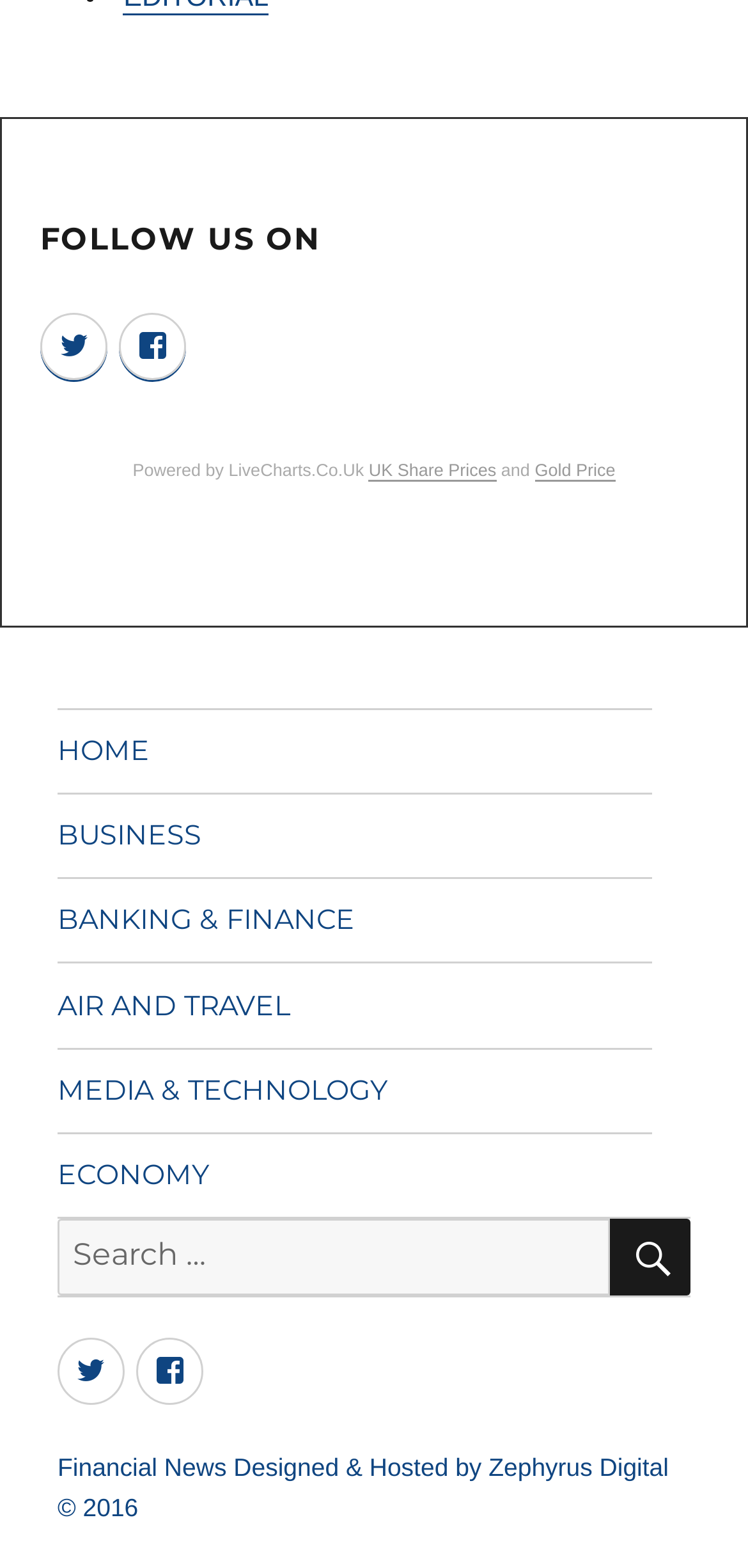Could you find the bounding box coordinates of the clickable area to complete this instruction: "Search for:"?

[0.077, 0.777, 0.815, 0.826]